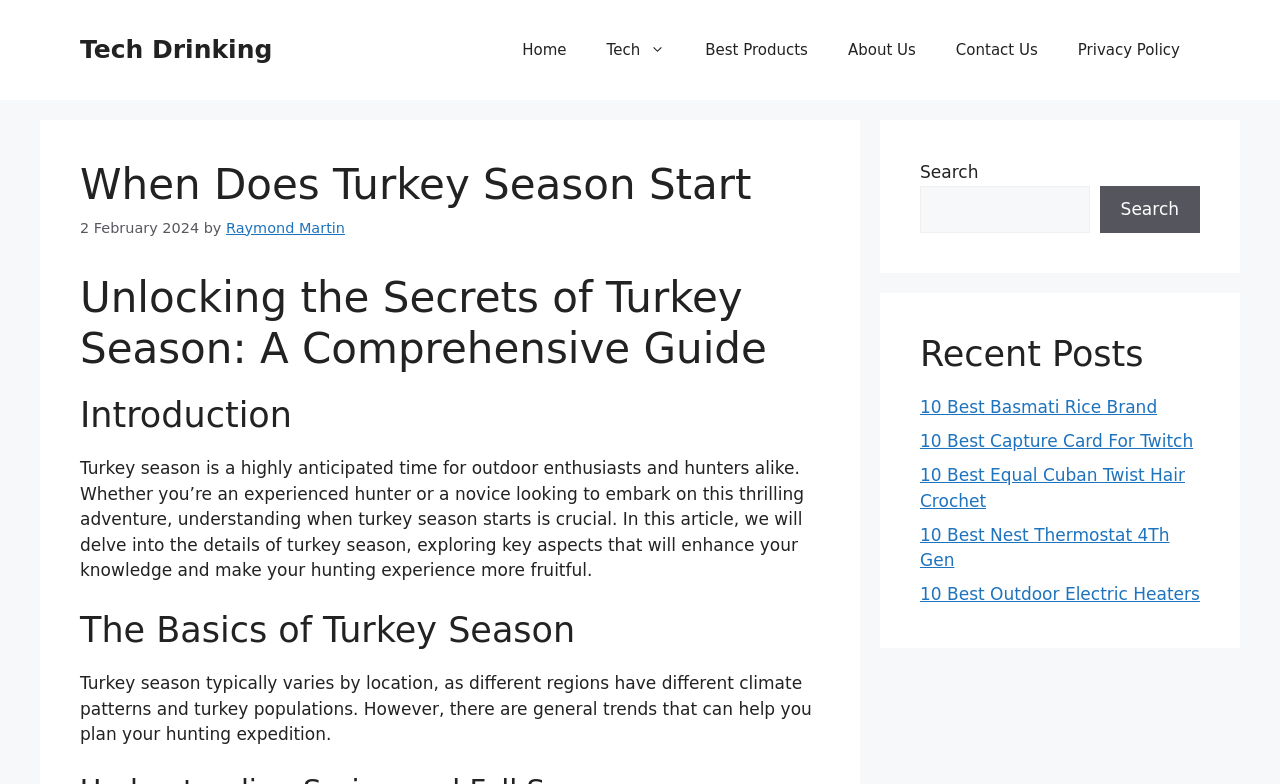Identify the bounding box coordinates for the region of the element that should be clicked to carry out the instruction: "Read the article by Raymond Martin". The bounding box coordinates should be four float numbers between 0 and 1, i.e., [left, top, right, bottom].

[0.177, 0.28, 0.27, 0.301]